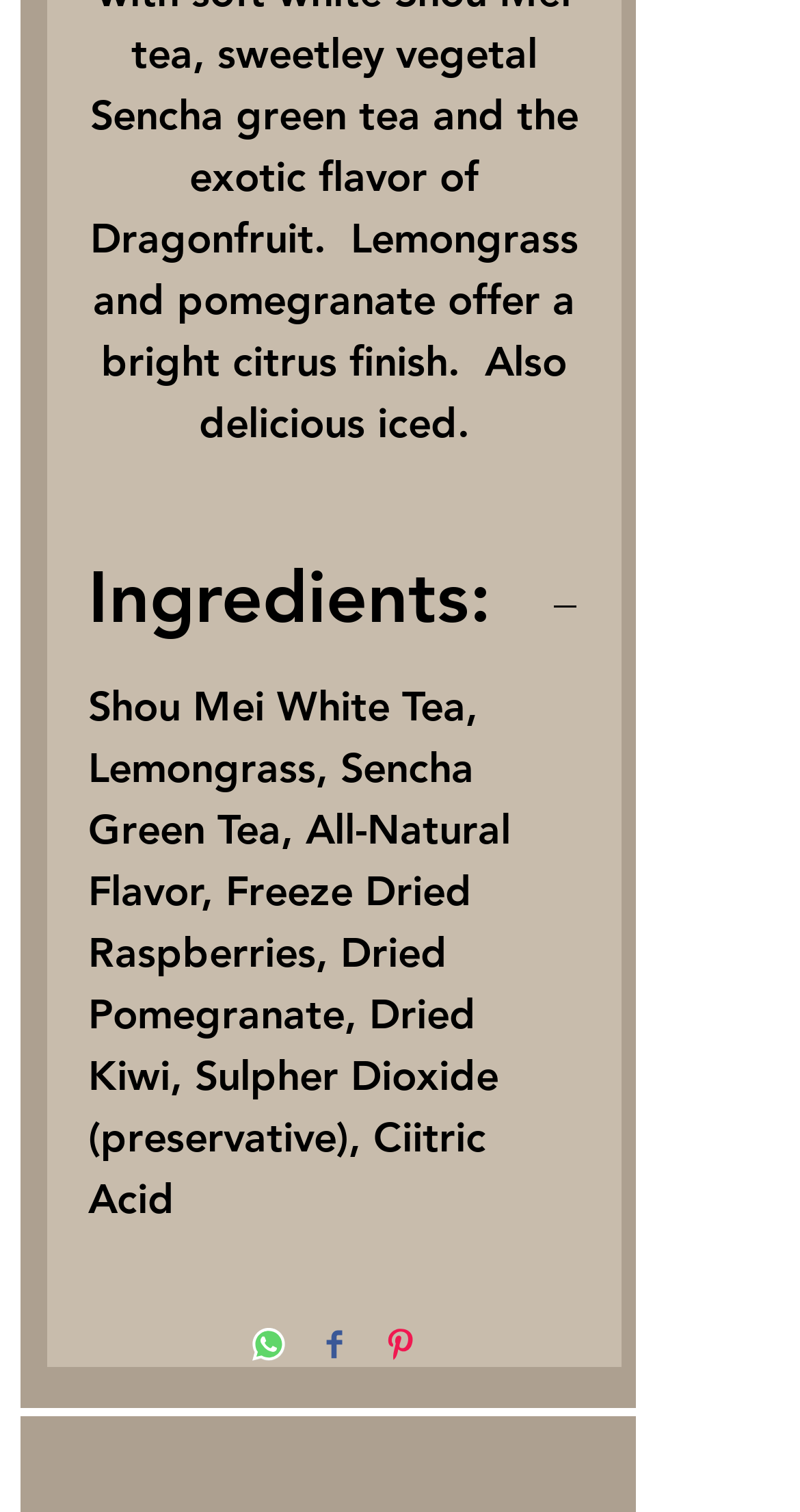What is the first ingredient listed? From the image, respond with a single word or brief phrase.

Shou Mei White Tea